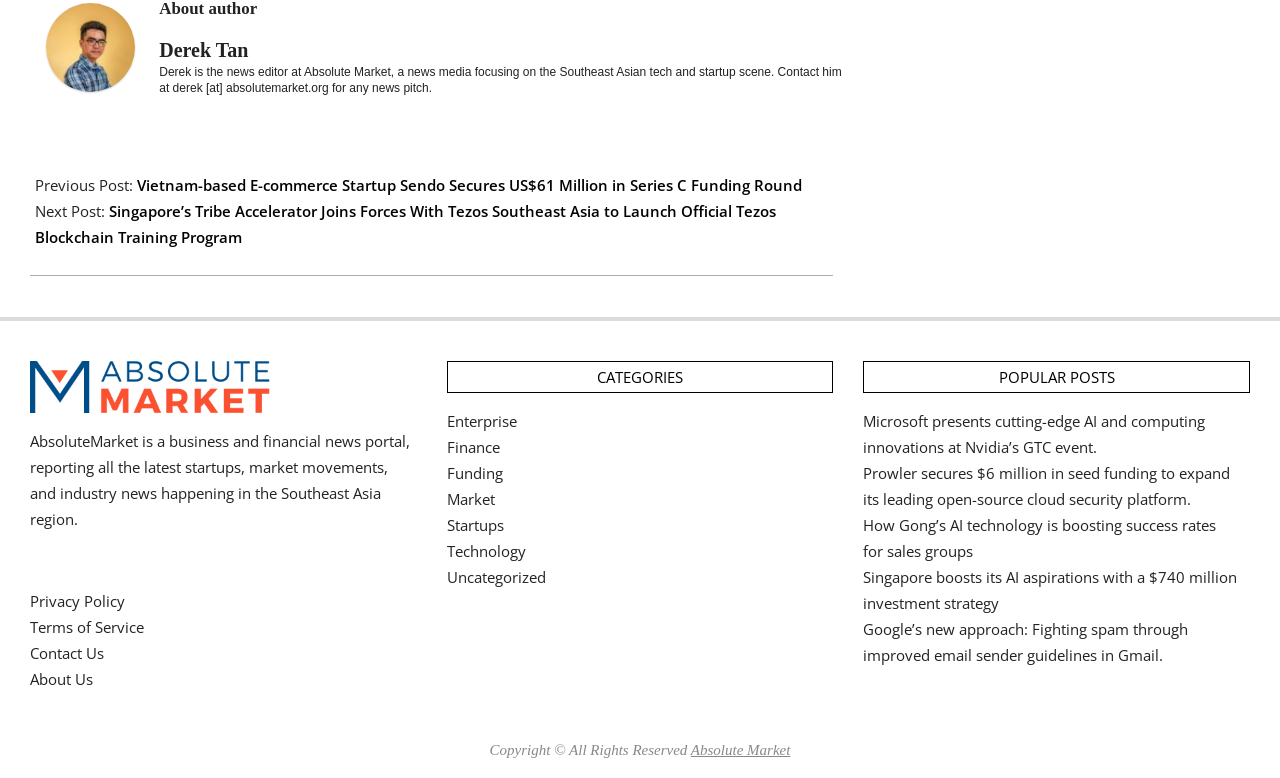Find and specify the bounding box coordinates that correspond to the clickable region for the instruction: "Click on the 'NEWS' link".

None